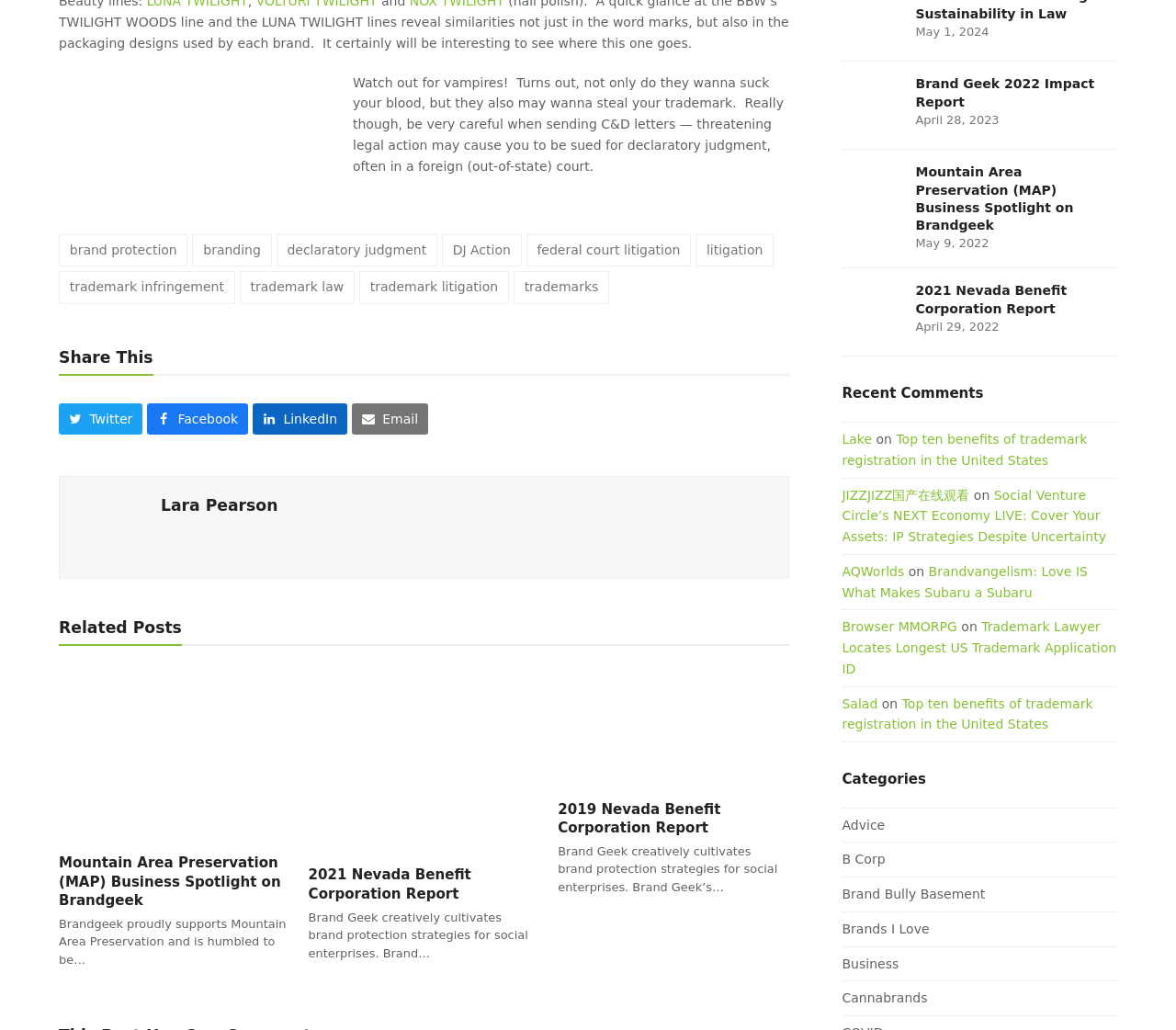Identify the bounding box coordinates of the clickable region required to complete the instruction: "Click on the 'brand protection' link". The coordinates should be given as four float numbers within the range of 0 and 1, i.e., [left, top, right, bottom].

[0.05, 0.227, 0.16, 0.259]